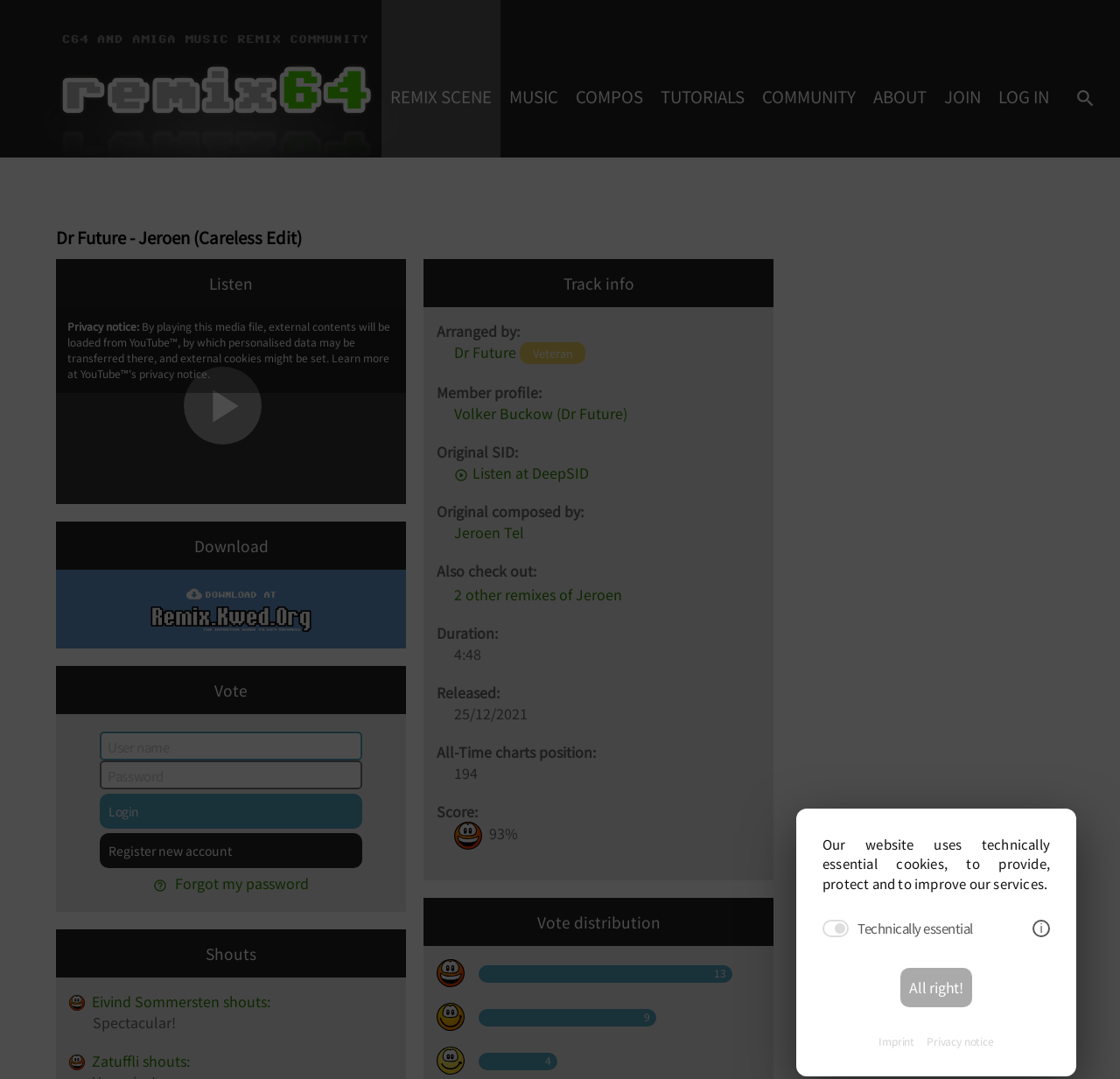What is the position of the track in the All-Time charts?
Using the image, answer in one word or phrase.

194